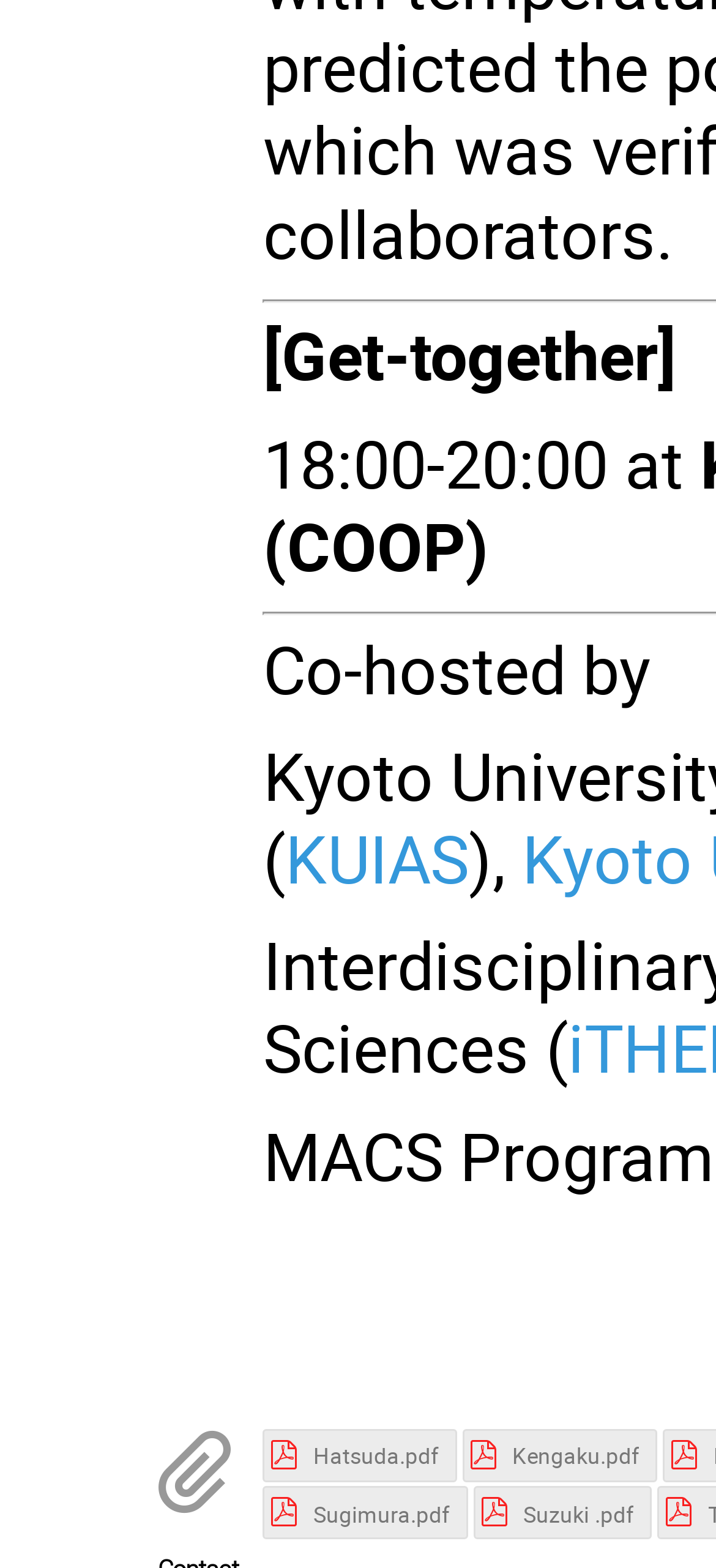What is the last name of the author of the last PDF file?
Based on the screenshot, respond with a single word or phrase.

Suzuki